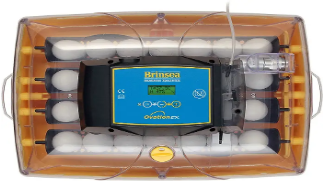Please examine the image and provide a detailed answer to the question: What type of users is the Brinsea Ovation C10 suitable for?

The Brinsea Ovation C10 is suitable for both novice and experienced hatchers, as it has user-friendly controls and advanced automation features that make it easy to use, regardless of the user's level of experience.